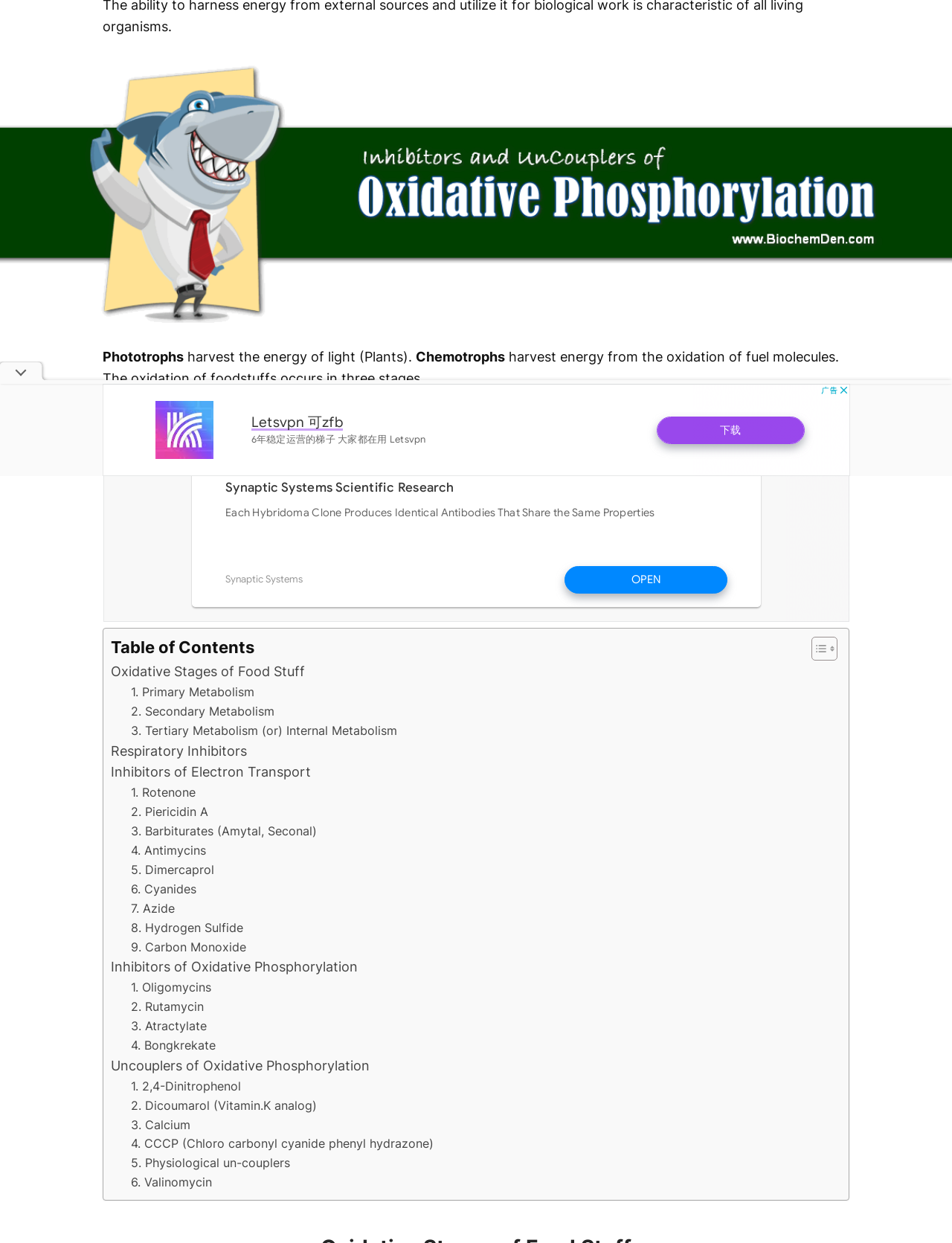From the webpage screenshot, predict the bounding box of the UI element that matches this description: "6. Cyanides".

[0.138, 0.708, 0.206, 0.723]